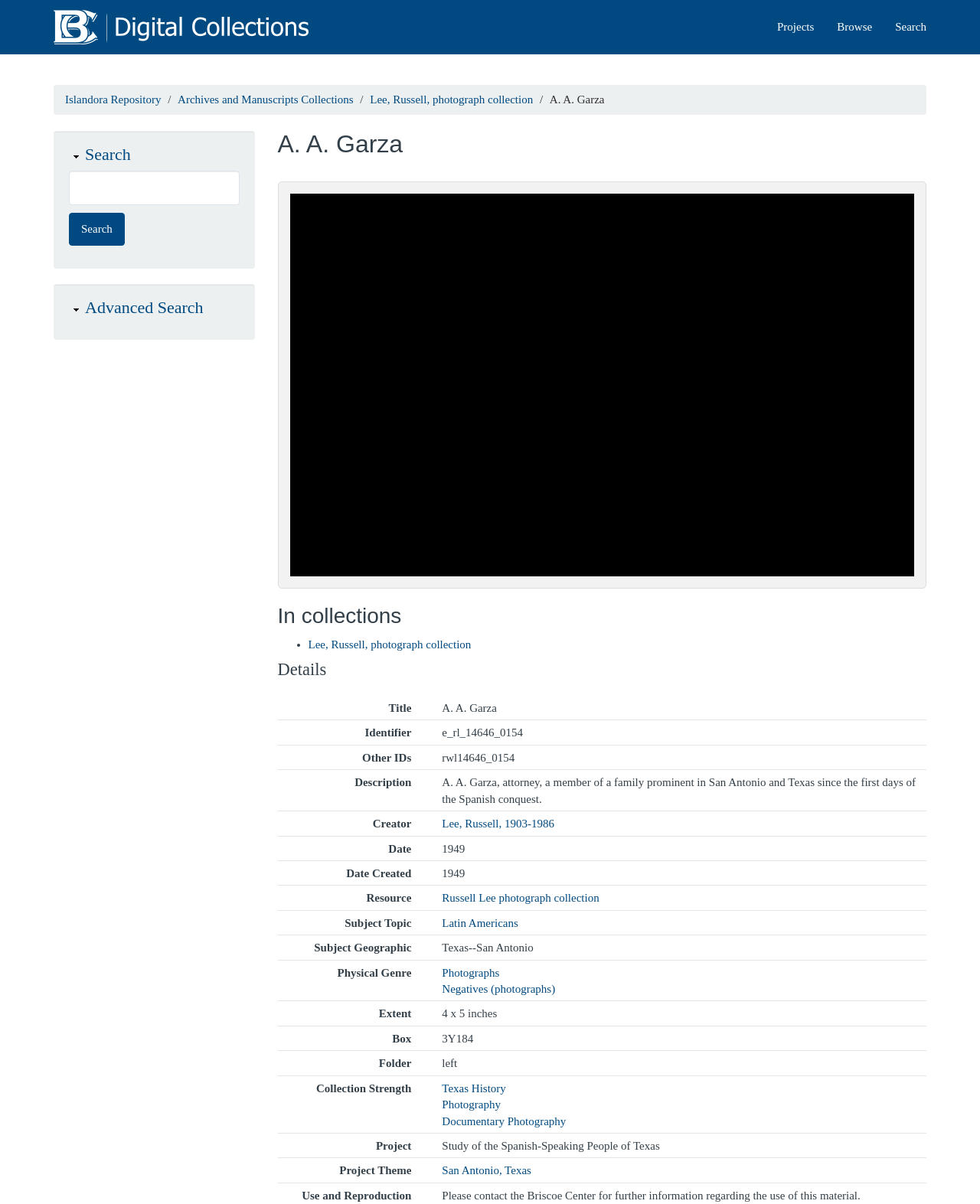Summarize the webpage in an elaborate manner.

The webpage is about A. A. Garza, a prominent figure in San Antonio and Texas, and is part of the Briscoe Center Digital Collections. At the top, there is a navigation menu with links to "Home", "Projects", "Browse", and "Search". Below this menu, there is a section with links to "Islandora Repository", "Archives and Manuscripts Collections", and "Lee, Russell, photograph collection".

On the left side, there is a search bar with a "Search" button and an "Advanced Search" option. Above the search bar, there is a heading "A. A. Garza" and a canvas element that takes up most of the left side of the page.

On the right side, there is a section titled "In collections" with a list of items, including "Lee, Russell, photograph collection". Each item in the list has a title, identifier, other IDs, description, creator, date, date created, resource, subject topic, subject geographic, and physical genre. The description provides information about A. A. Garza, including his profession and family background.

There are also several icons and buttons on the page, including "Zoom in", "Zoom out", "Go home", "Rotate left", and "Rotate right", which are likely used to interact with the canvas element on the left side of the page.